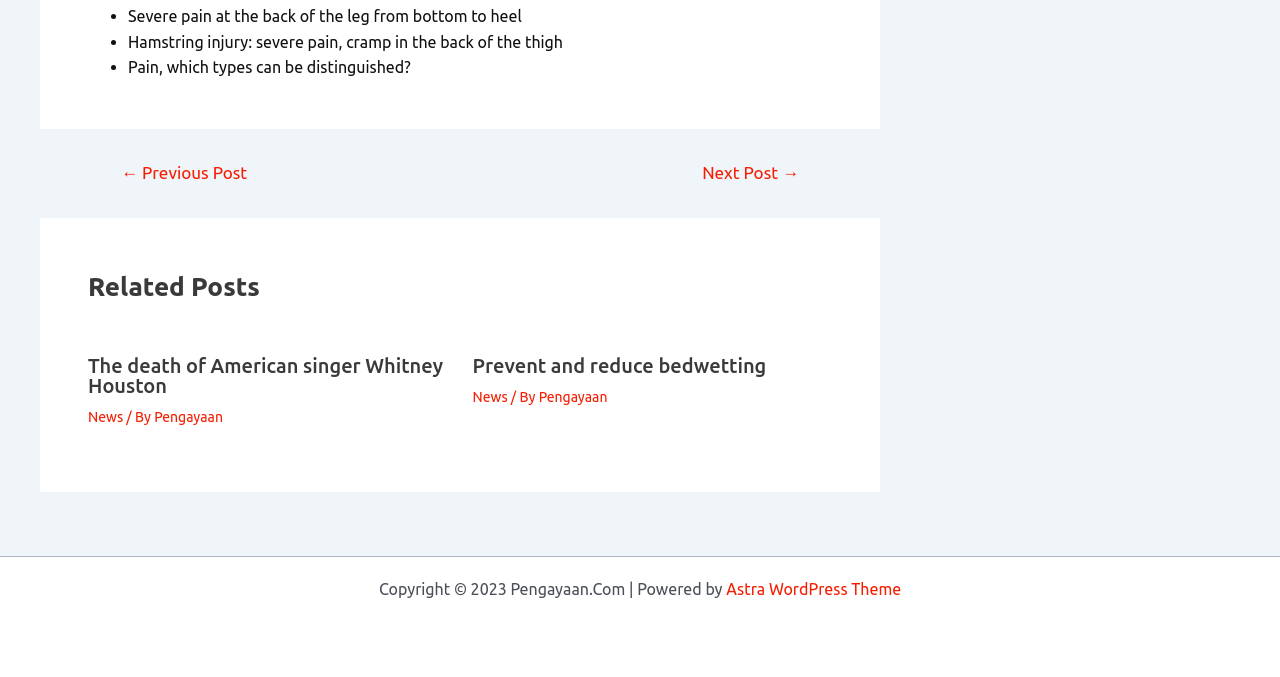Provide the bounding box coordinates of the area you need to click to execute the following instruction: "Click on '← Previous Post'".

[0.074, 0.242, 0.213, 0.267]